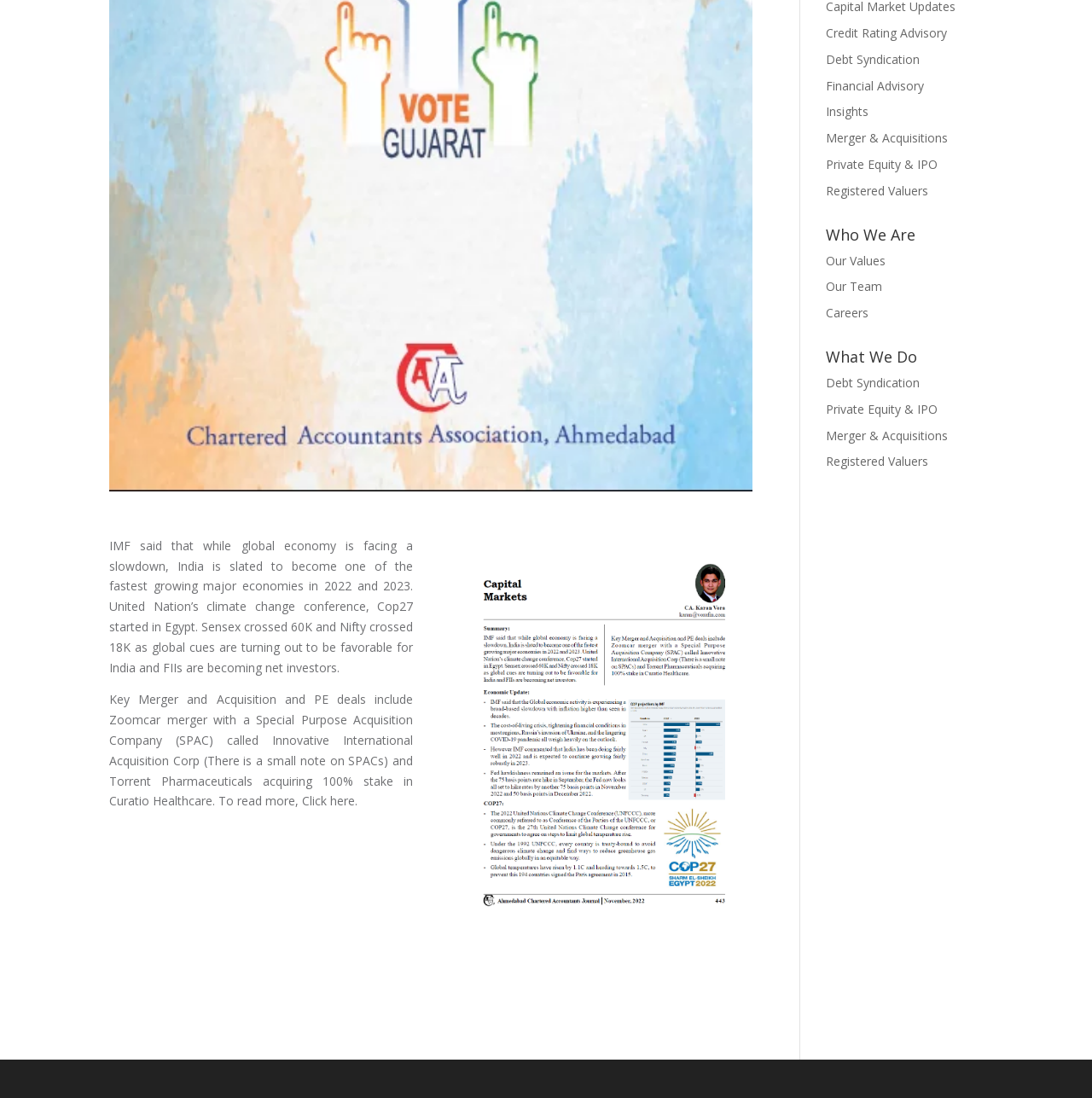Using the provided description Careers, find the bounding box coordinates for the UI element. Provide the coordinates in (top-left x, top-left y, bottom-right x, bottom-right y) format, ensuring all values are between 0 and 1.

[0.756, 0.277, 0.795, 0.292]